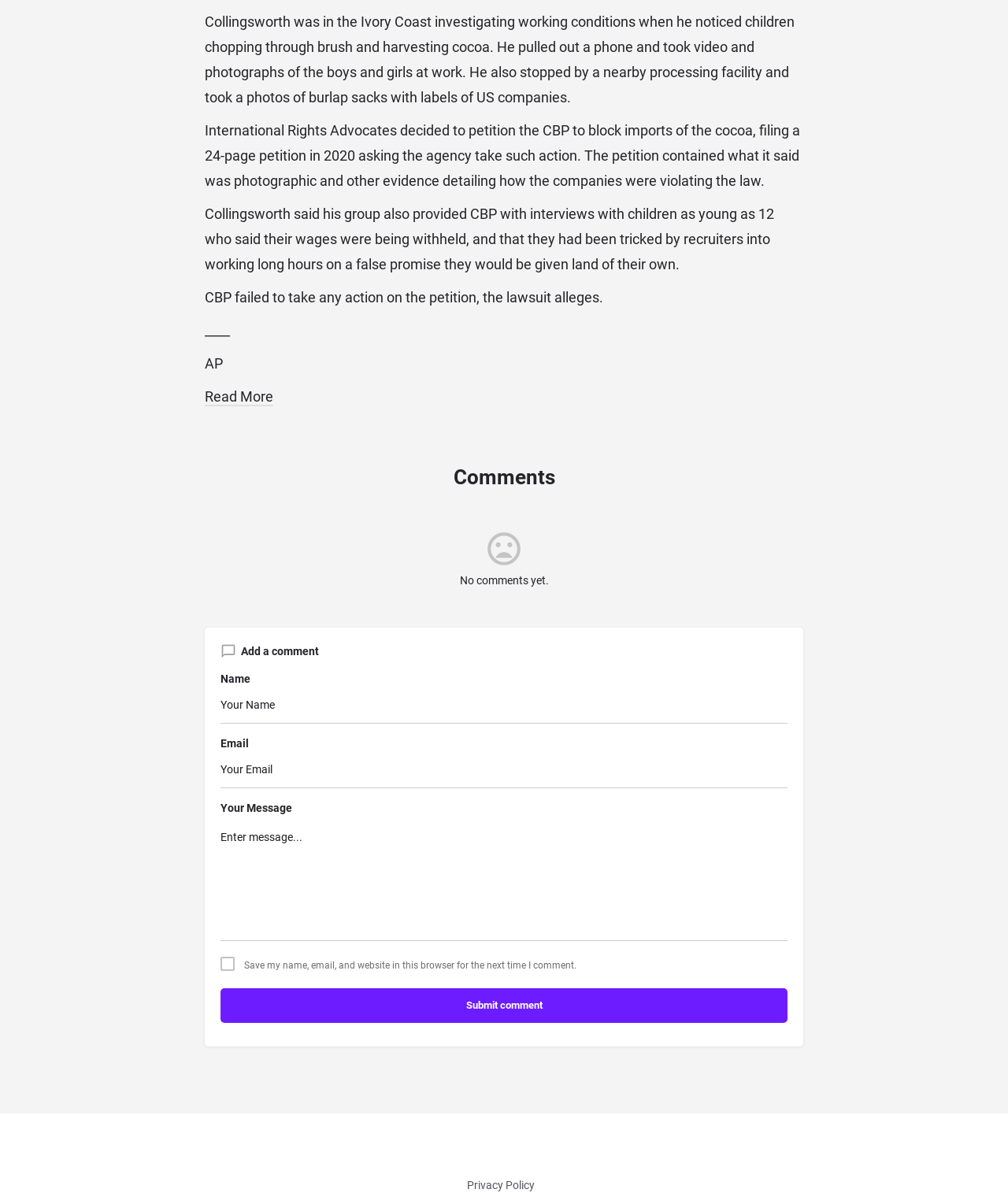Respond with a single word or phrase to the following question:
What is the purpose of the 'Add a comment' section?

To leave a comment